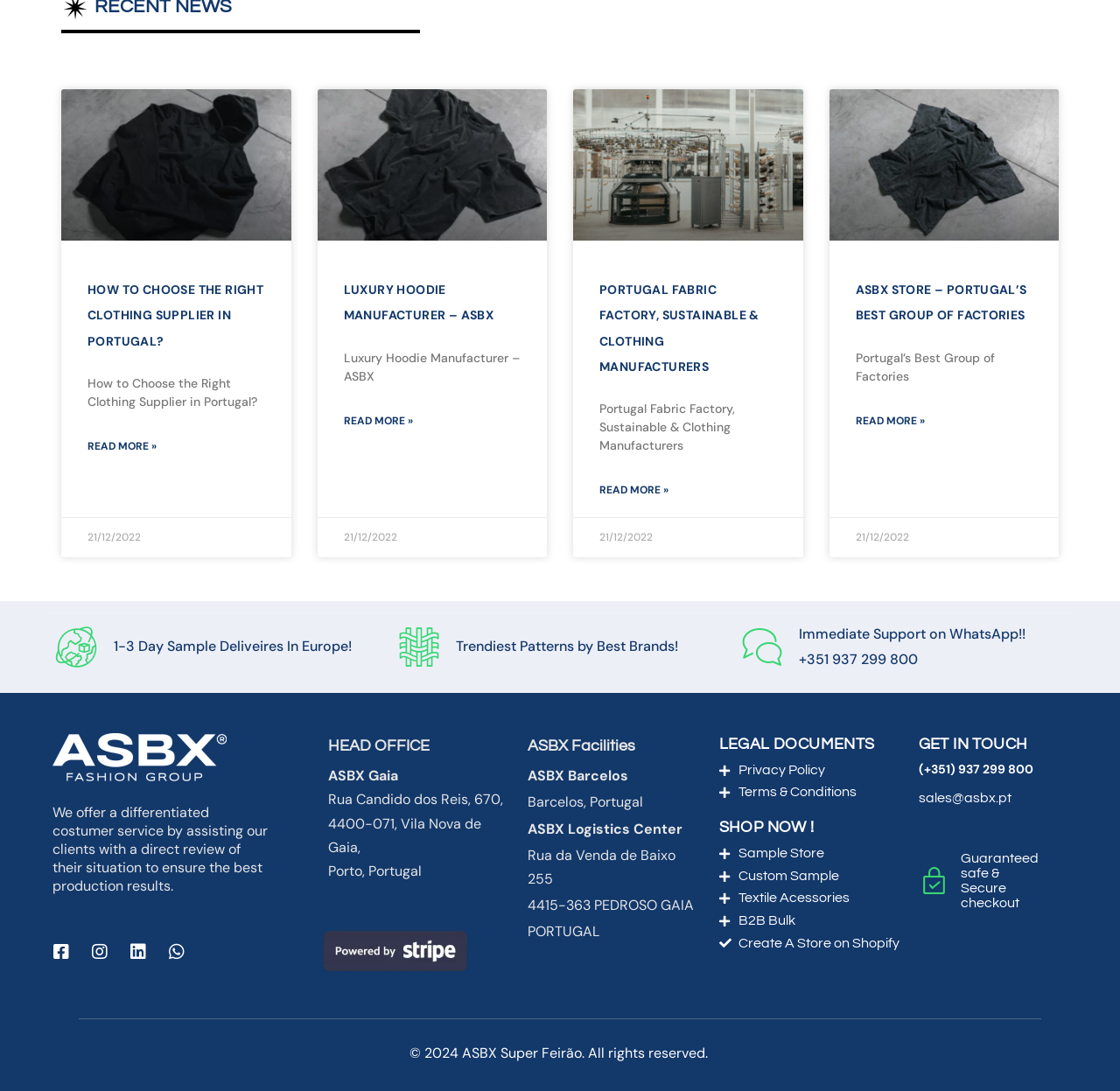Please identify the bounding box coordinates of where to click in order to follow the instruction: "Read more about 'HOW TO CHOOSE THE RIGHT CLOTHING SUPPLIER IN PORTUGAL?'".

[0.078, 0.402, 0.14, 0.417]